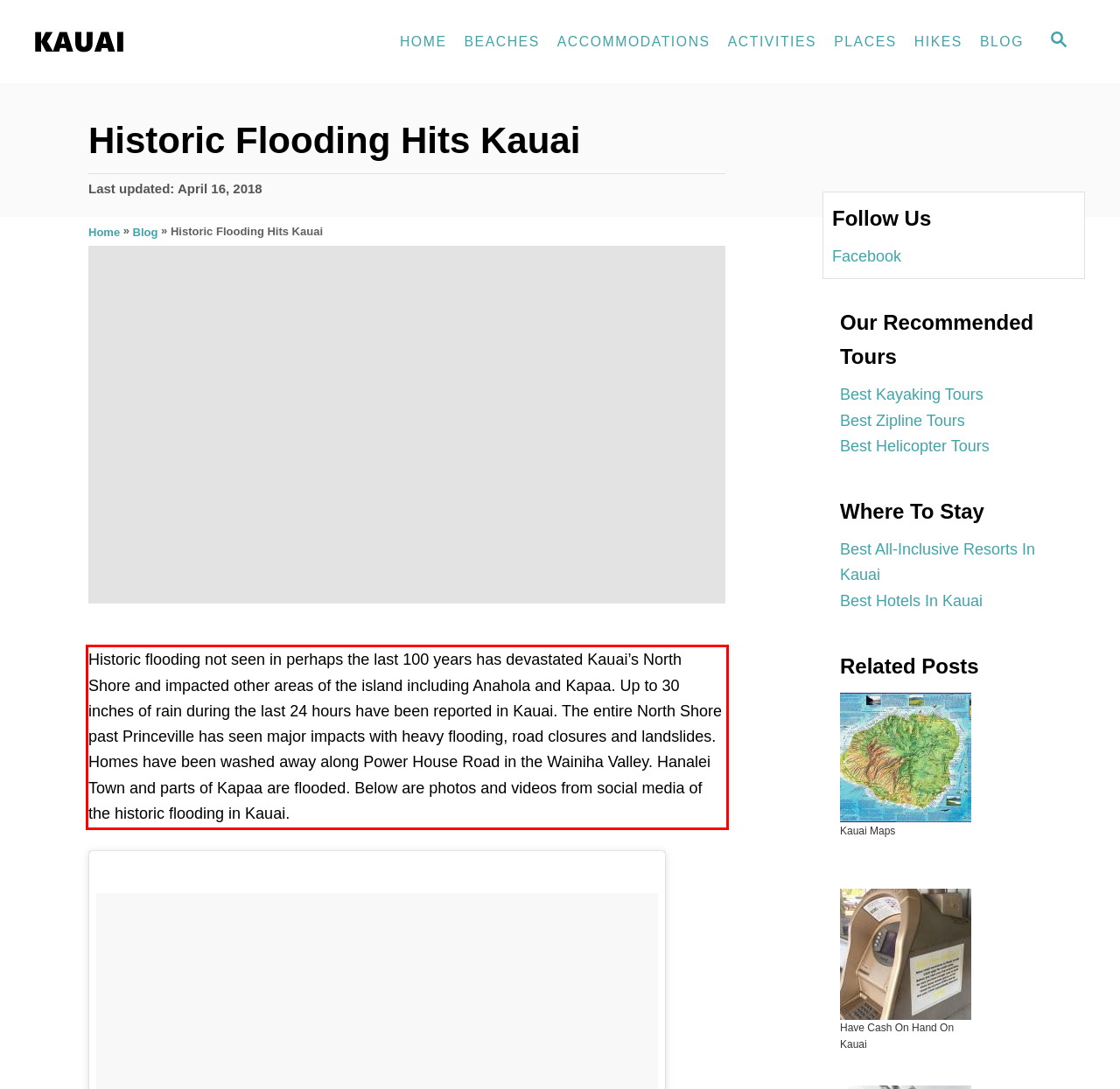You are provided with a screenshot of a webpage that includes a UI element enclosed in a red rectangle. Extract the text content inside this red rectangle.

Historic flooding not seen in perhaps the last 100 years has devastated Kauai’s North Shore and impacted other areas of the island including Anahola and Kapaa. Up to 30 inches of rain during the last 24 hours have been reported in Kauai. The entire North Shore past Princeville has seen major impacts with heavy flooding, road closures and landslides. Homes have been washed away along Power House Road in the Wainiha Valley. Hanalei Town and parts of Kapaa are flooded. Below are photos and videos from social media of the historic flooding in Kauai.